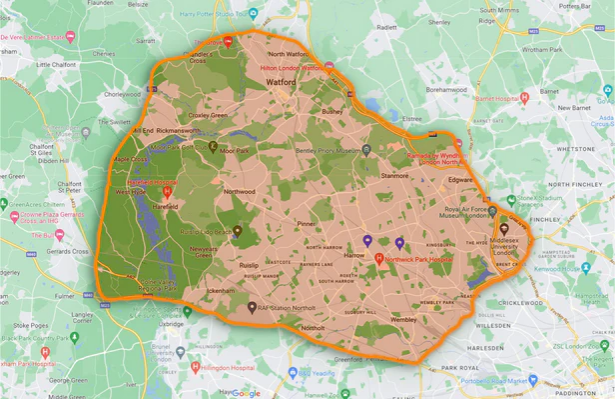What is the purpose of this map?
Answer the question in a detailed and comprehensive manner.

The caption states that this visual representation serves to enhance the understanding of service delivery and collection options available within the defined zone, which implies that the purpose of this map is to facilitate service delivery and collection operations in the highlighted area.